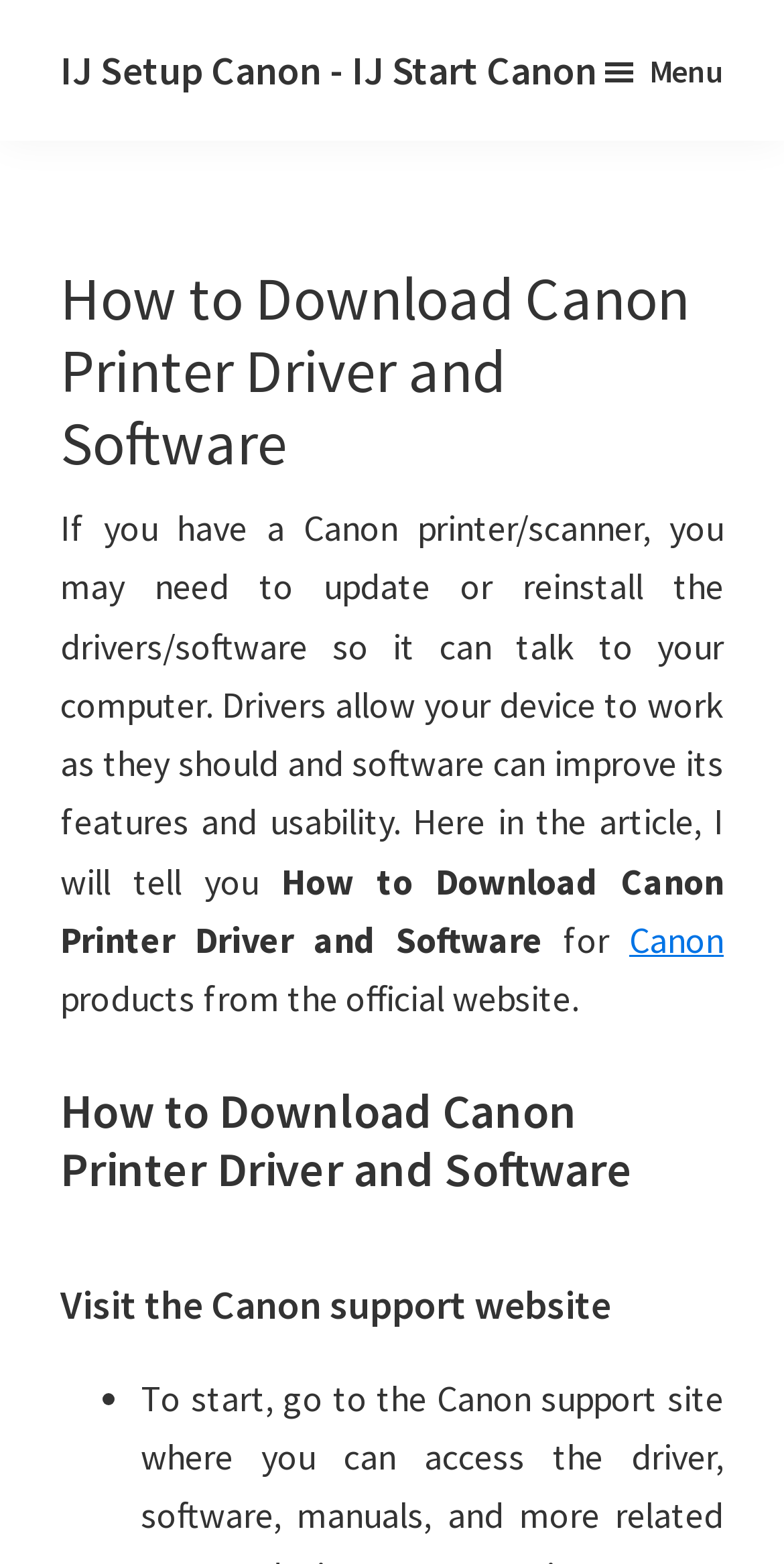Bounding box coordinates are specified in the format (top-left x, top-left y, bottom-right x, bottom-right y). All values are floating point numbers bounded between 0 and 1. Please provide the bounding box coordinate of the region this sentence describes: Menu

[0.764, 0.013, 0.923, 0.077]